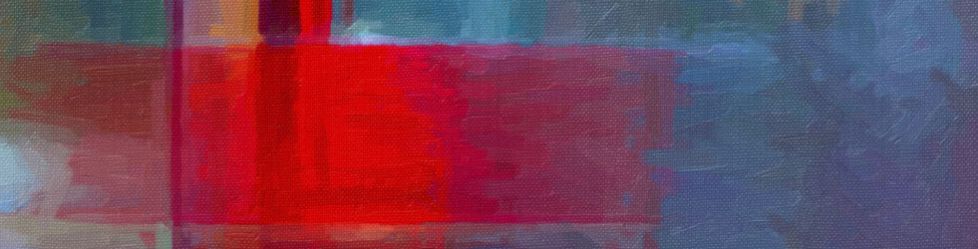Analyze the image and answer the question with as much detail as possible: 
What is the theme of the webpage?

The caption states that the webpage is focused on AGIP's statement in support of the Black Lives Matter movement and opposition to racism, which suggests that the theme of the webpage is related to Black Lives Matter.